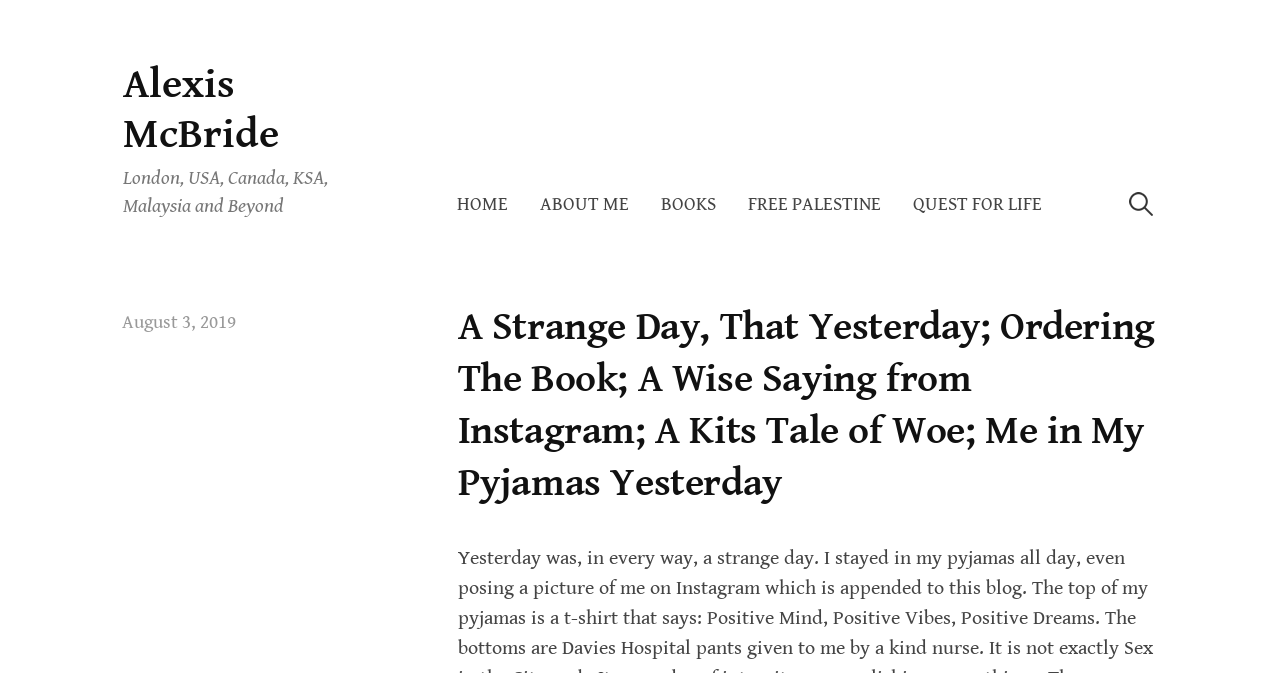How many columns are there in the layout table?
Based on the image, provide a one-word or brief-phrase response.

1